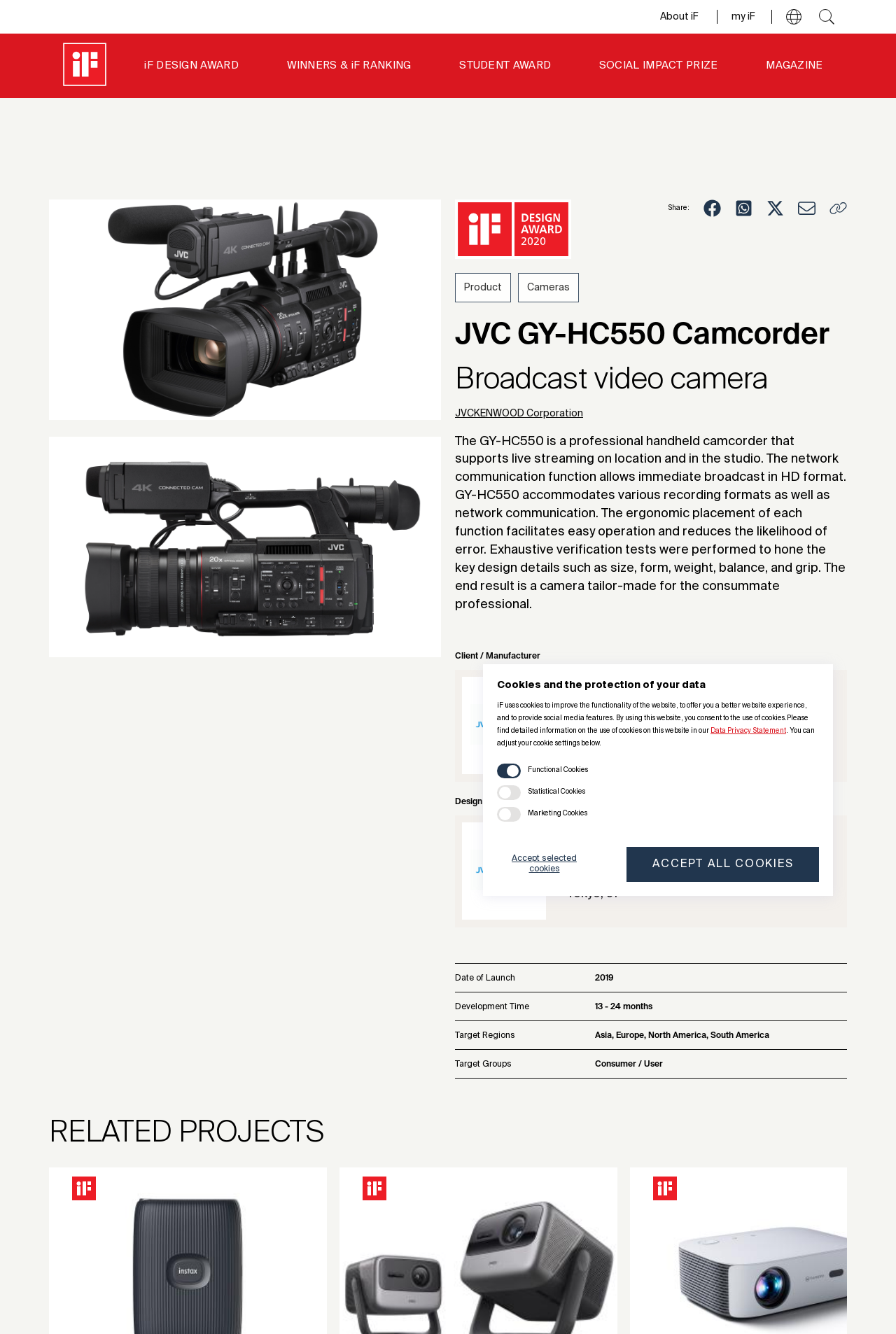What is the name of the camcorder?
Look at the image and answer the question using a single word or phrase.

JVC GY-HC550